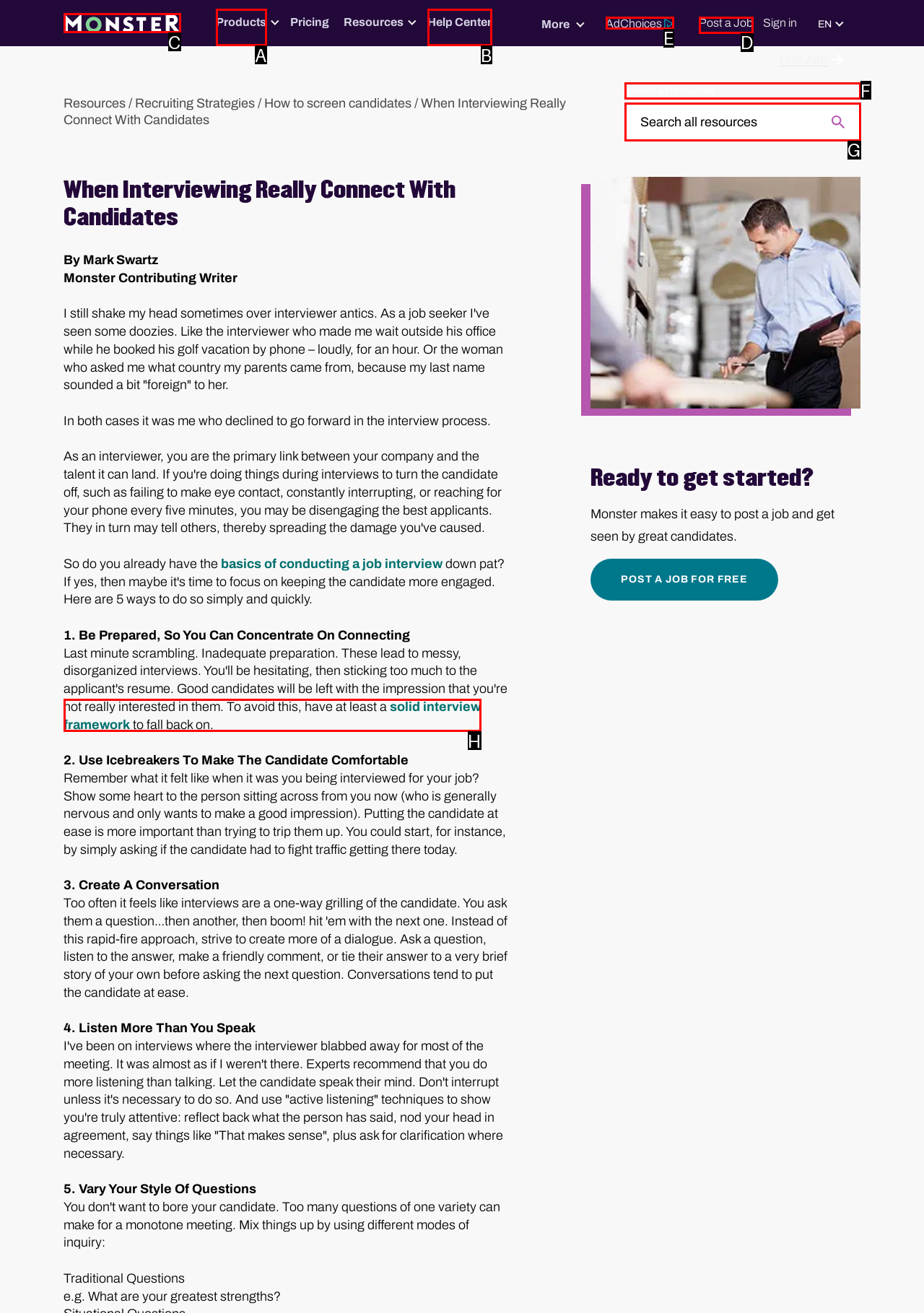Select the HTML element that best fits the description: solid interview framework
Respond with the letter of the correct option from the choices given.

H